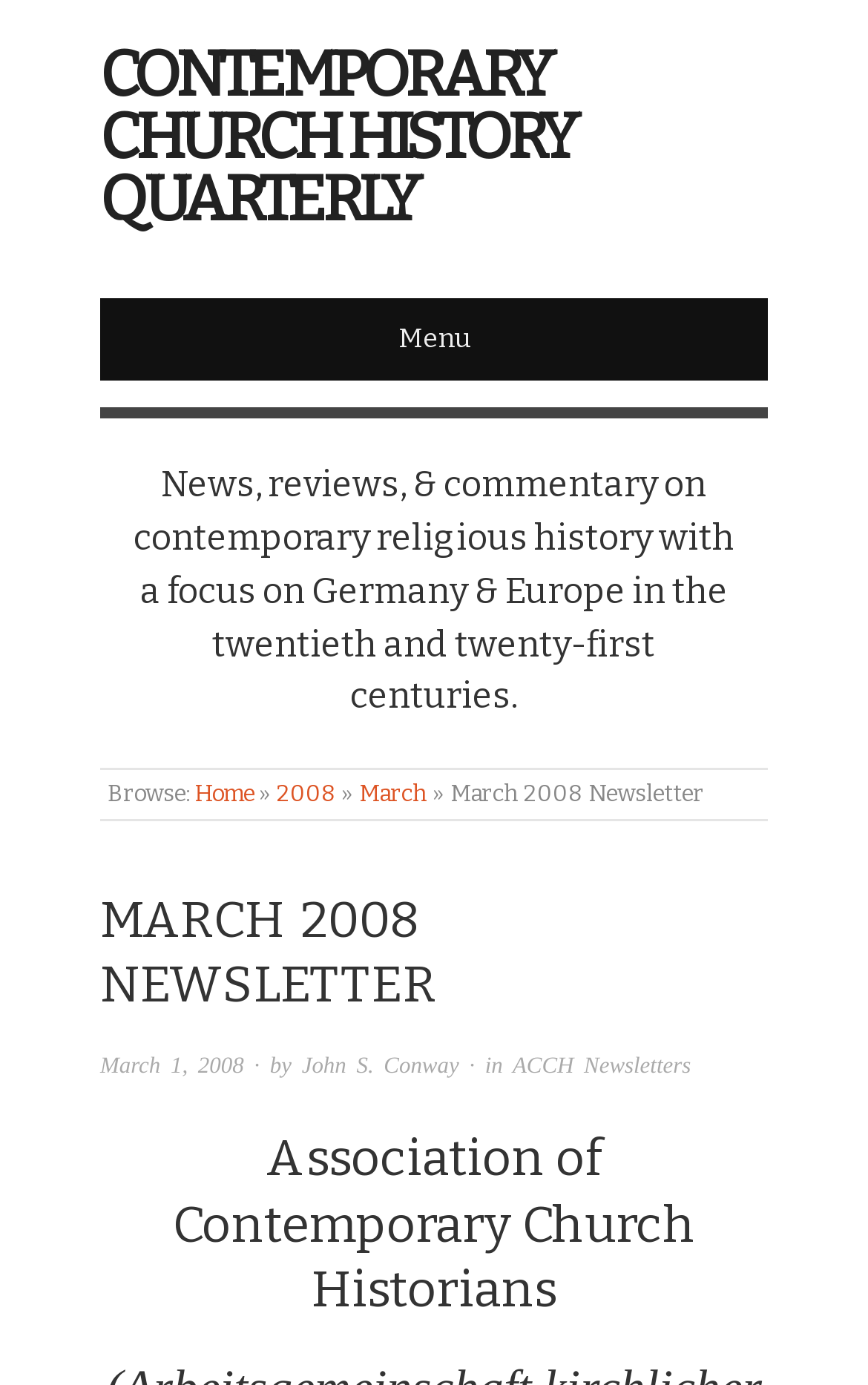Find the bounding box coordinates for the UI element whose description is: "John S. Conway". The coordinates should be four float numbers between 0 and 1, in the format [left, top, right, bottom].

[0.348, 0.762, 0.529, 0.78]